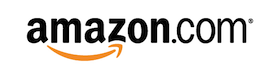Offer an in-depth description of the image shown.

The image features the well-known logo of Amazon, displaying the text "amazon.com" in a bold, modern font, accompanied by the iconic curved arrow that implies a smile. This logo is part of a promotional section encouraging support for Garden Street Academy through shopping on Amazon. By shopping via their link, patrons can contribute to the school's initiatives, demonstrating a synergy between community support and commerce. The image serves as a visual call to action for visitors, inviting them to engage with the academy while benefiting from shopping at a familiar online retailer.